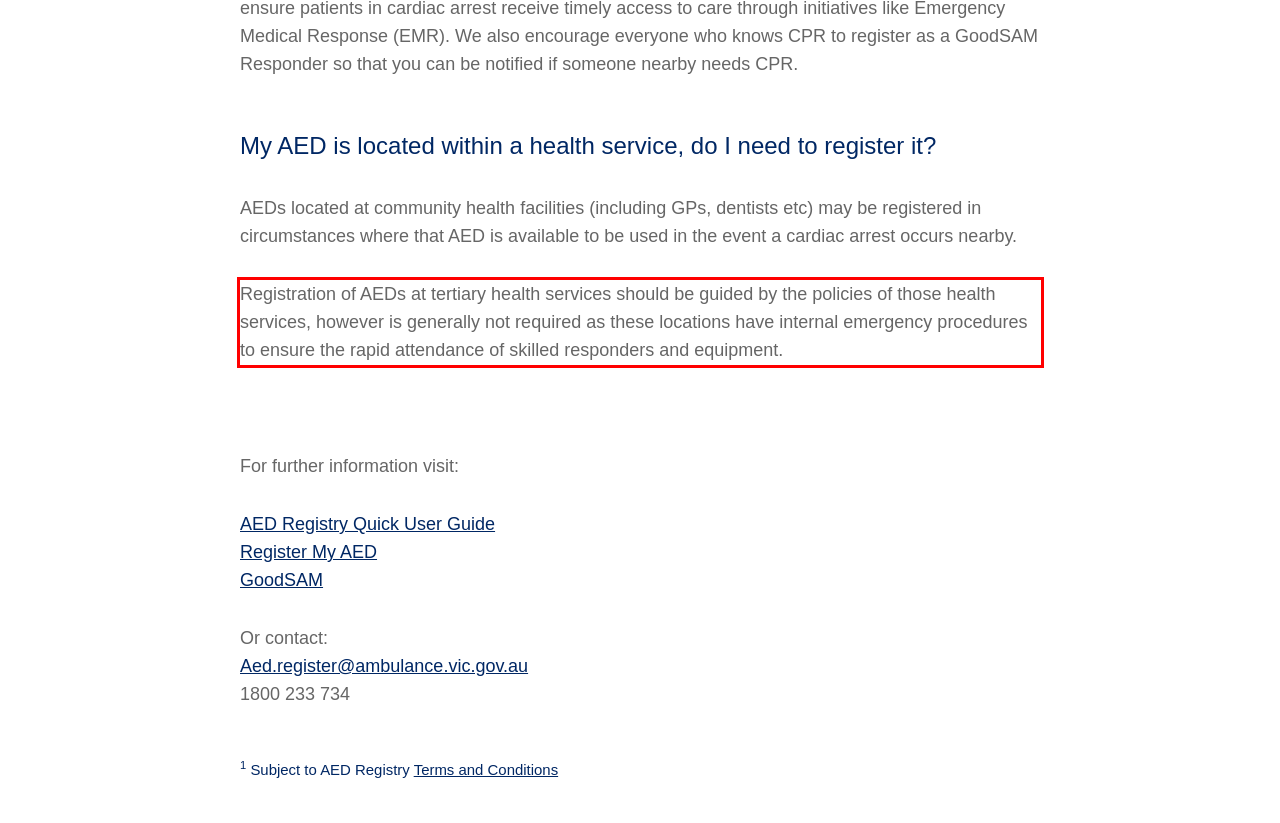You are given a screenshot with a red rectangle. Identify and extract the text within this red bounding box using OCR.

Registration of AEDs at tertiary health services should be guided by the policies of those health services, however is generally not required as these locations have internal emergency procedures to ensure the rapid attendance of skilled responders and equipment.